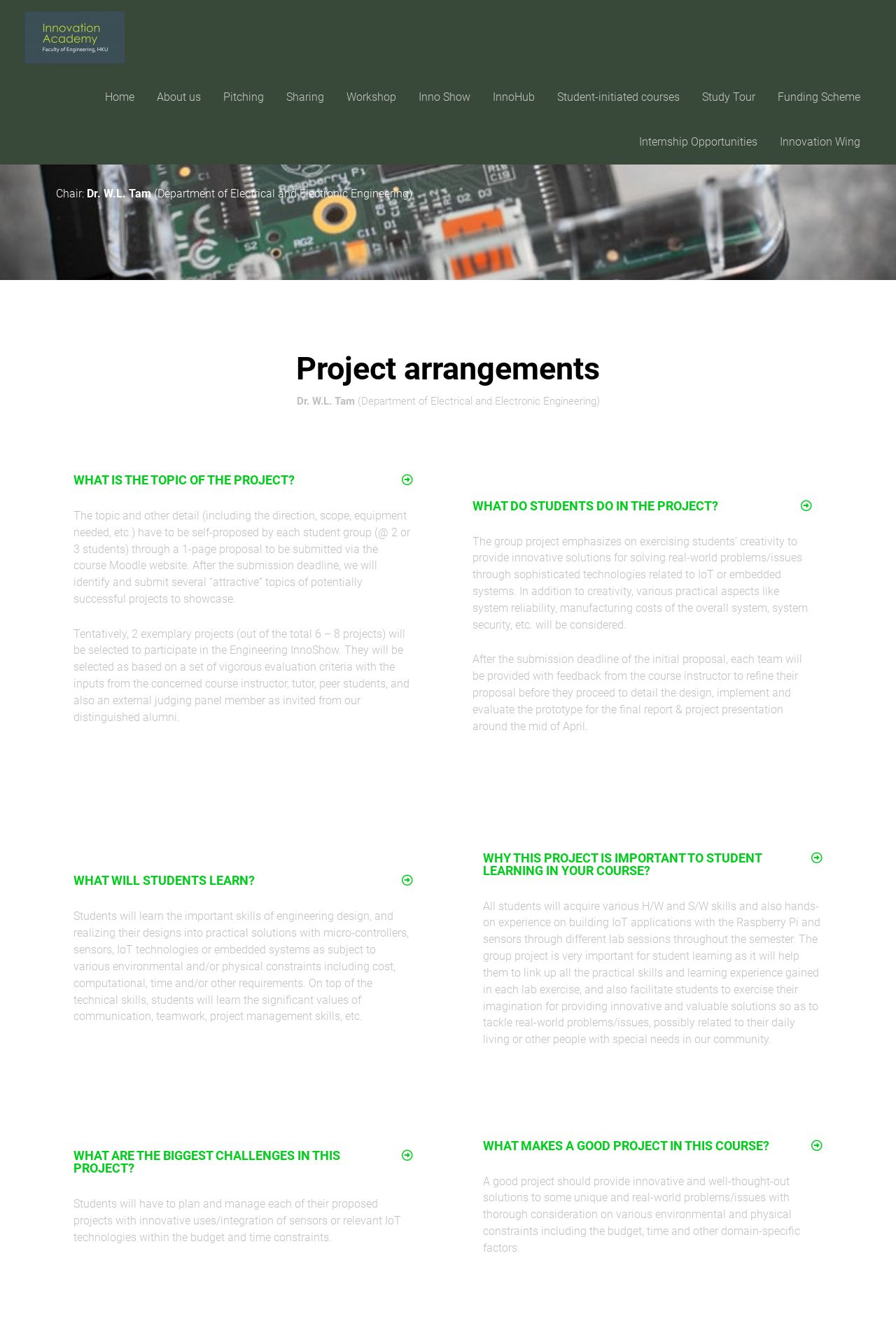Provide a brief response to the question using a single word or phrase: 
What is the purpose of the group project?

To provide innovative solutions